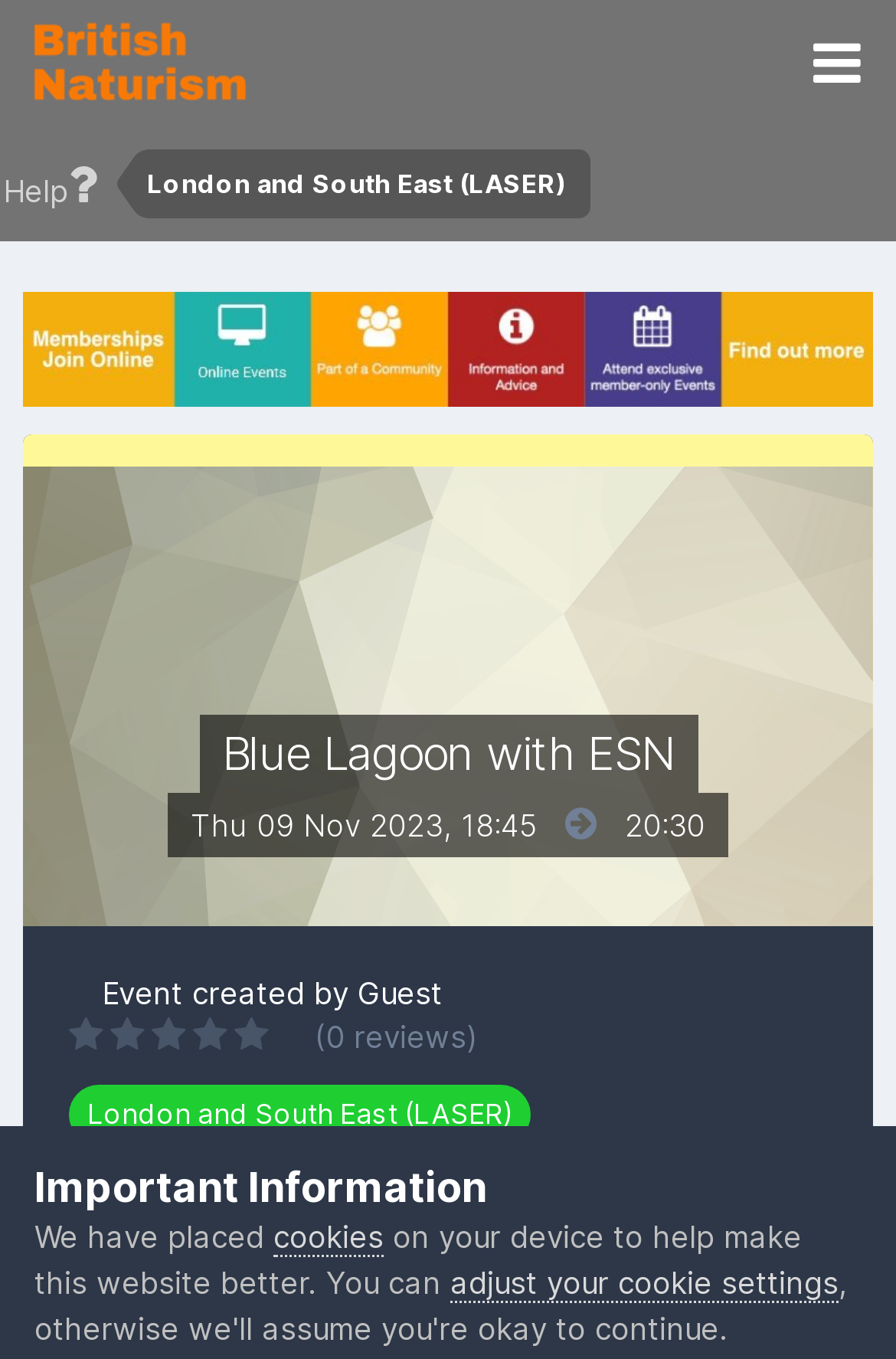Determine the bounding box coordinates of the element's region needed to click to follow the instruction: "View Event details". Provide these coordinates as four float numbers between 0 and 1, formatted as [left, top, right, bottom].

[0.051, 0.944, 0.349, 0.985]